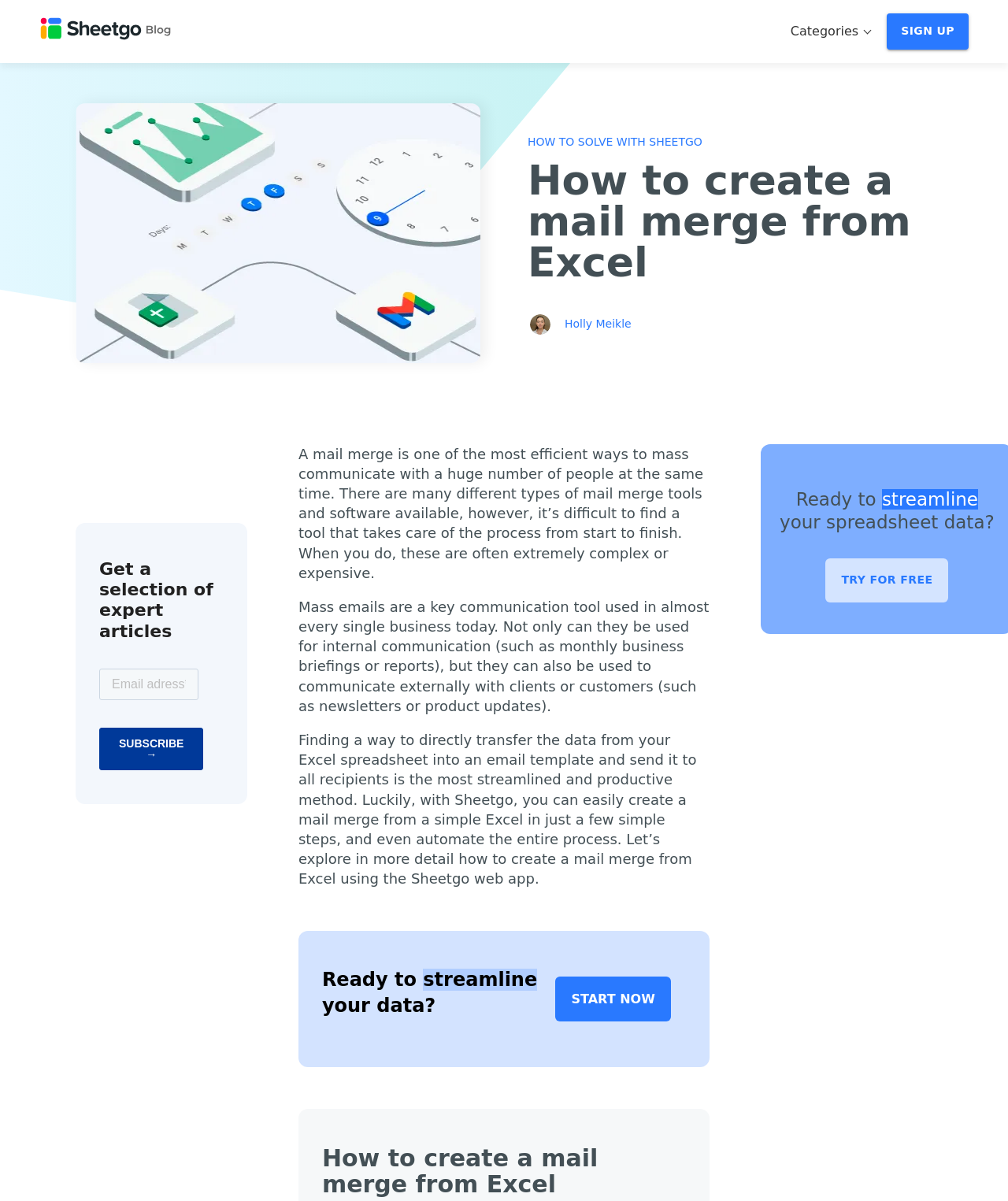Using floating point numbers between 0 and 1, provide the bounding box coordinates in the format (top-left x, top-left y, bottom-right x, bottom-right y). Locate the UI element described here: How to solve with Sheetgo

[0.523, 0.113, 0.697, 0.123]